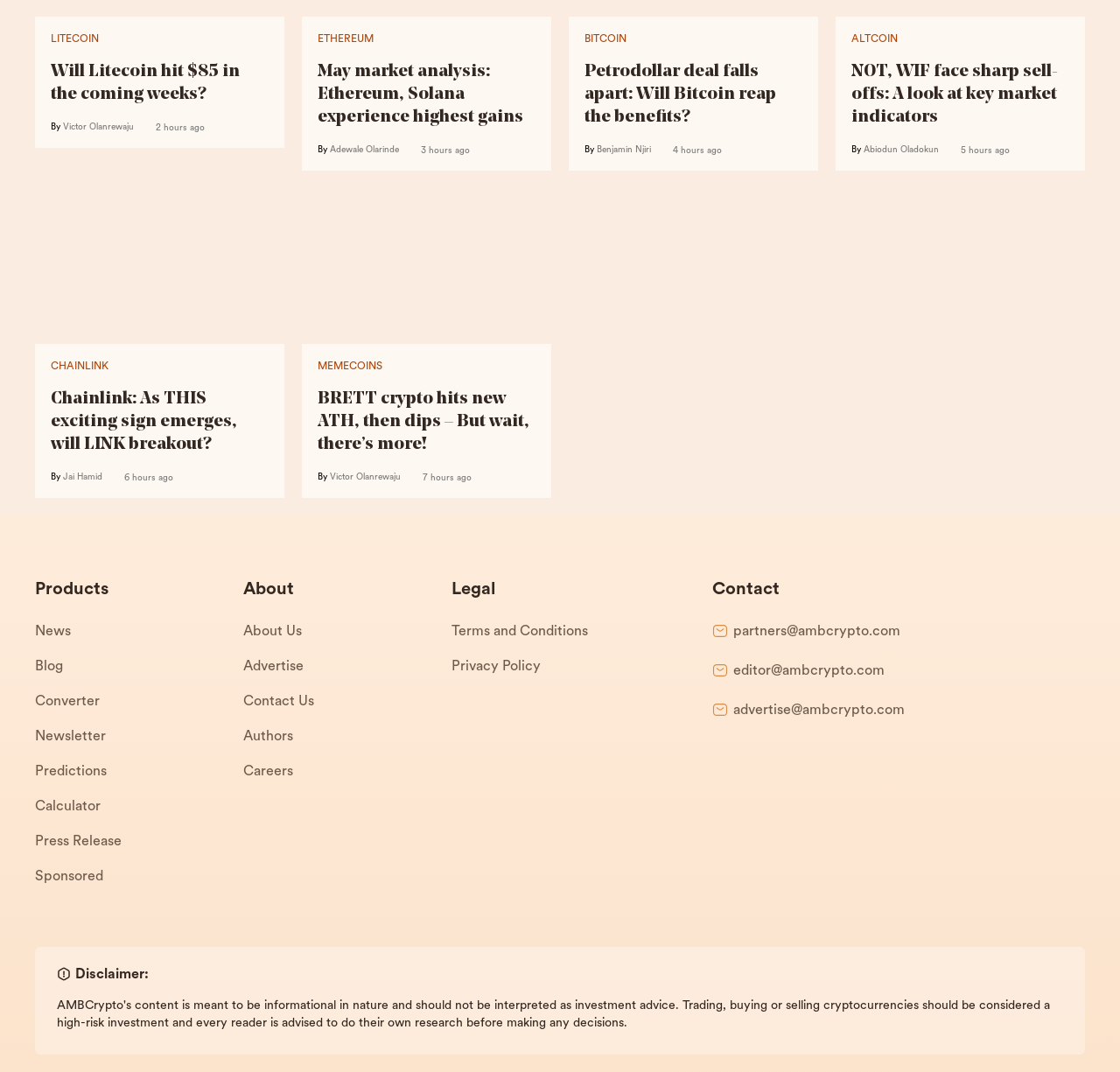Highlight the bounding box of the UI element that corresponds to this description: "alt="BRETT crypto news"".

[0.27, 0.302, 0.492, 0.318]